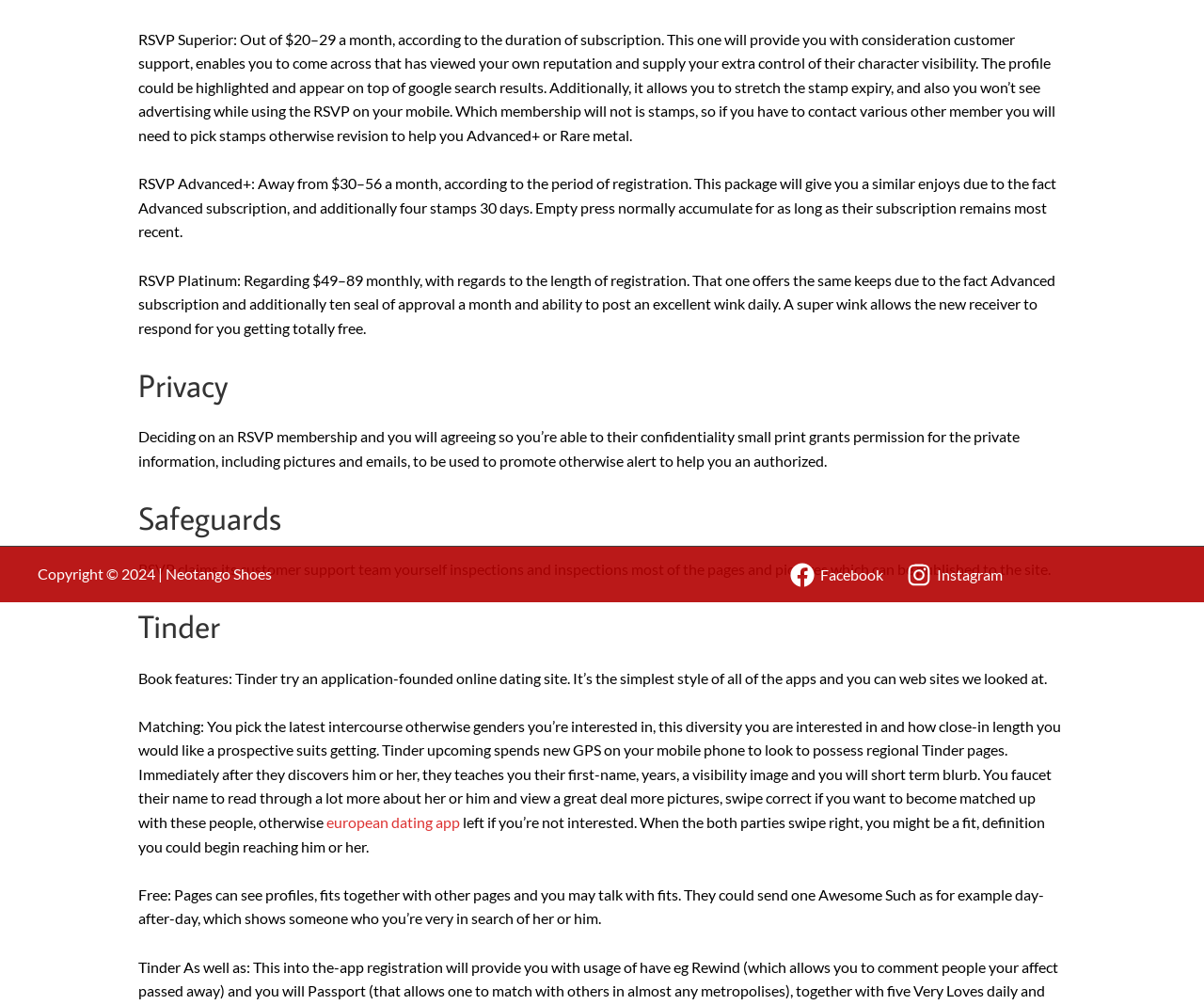Extract the bounding box coordinates for the HTML element that matches this description: "Facebook". The coordinates should be four float numbers between 0 and 1, i.e., [left, top, right, bottom].

[0.656, 0.56, 0.733, 0.585]